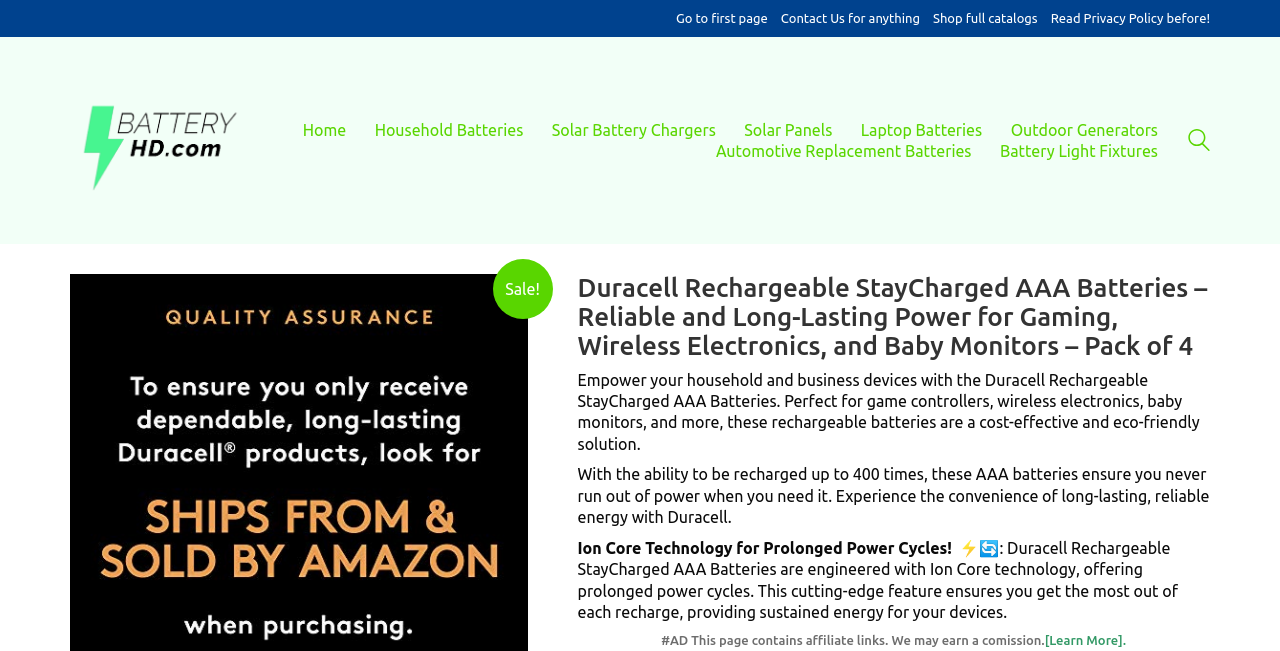Create a detailed narrative describing the layout and content of the webpage.

The webpage is about Duracell Rechargeable StayCharged AAA Batteries, which are designed for household and business devices. At the top of the page, there are several links, including "Go to first page", "Contact Us", "Shop full catalogs", and "Read Privacy Policy before!". These links are positioned horizontally, with "Go to first page" on the left and "Read Privacy Policy before!" on the right.

Below these links, there is a logo of BatteryHD.com, which is an image with a link to the website. Next to the logo, there are several navigation links, including "Home", "Household Batteries", "Solar Battery Chargers", and more. These links are arranged horizontally, with "Home" on the left and "Outdoor Generators" on the right.

On the right side of the page, there is a search bar with a magnifying glass icon. Below the search bar, there is a "Sale!" banner. The main content of the page starts with a heading that reads "Duracell Rechargeable StayCharged AAA Batteries – Reliable and Long-Lasting Power for Gaming, Wireless Electronics, and Baby Monitors – Pack of 4". This heading is followed by a descriptive paragraph that explains the benefits of using these rechargeable batteries.

There are three more paragraphs that provide additional information about the batteries, including their ability to be recharged up to 400 times, their Ion Core Technology, and their prolonged power cycles. At the bottom of the page, there is a disclaimer that reads "#AD This page contains affiliate links. We may earn a commission. [Learn More]."